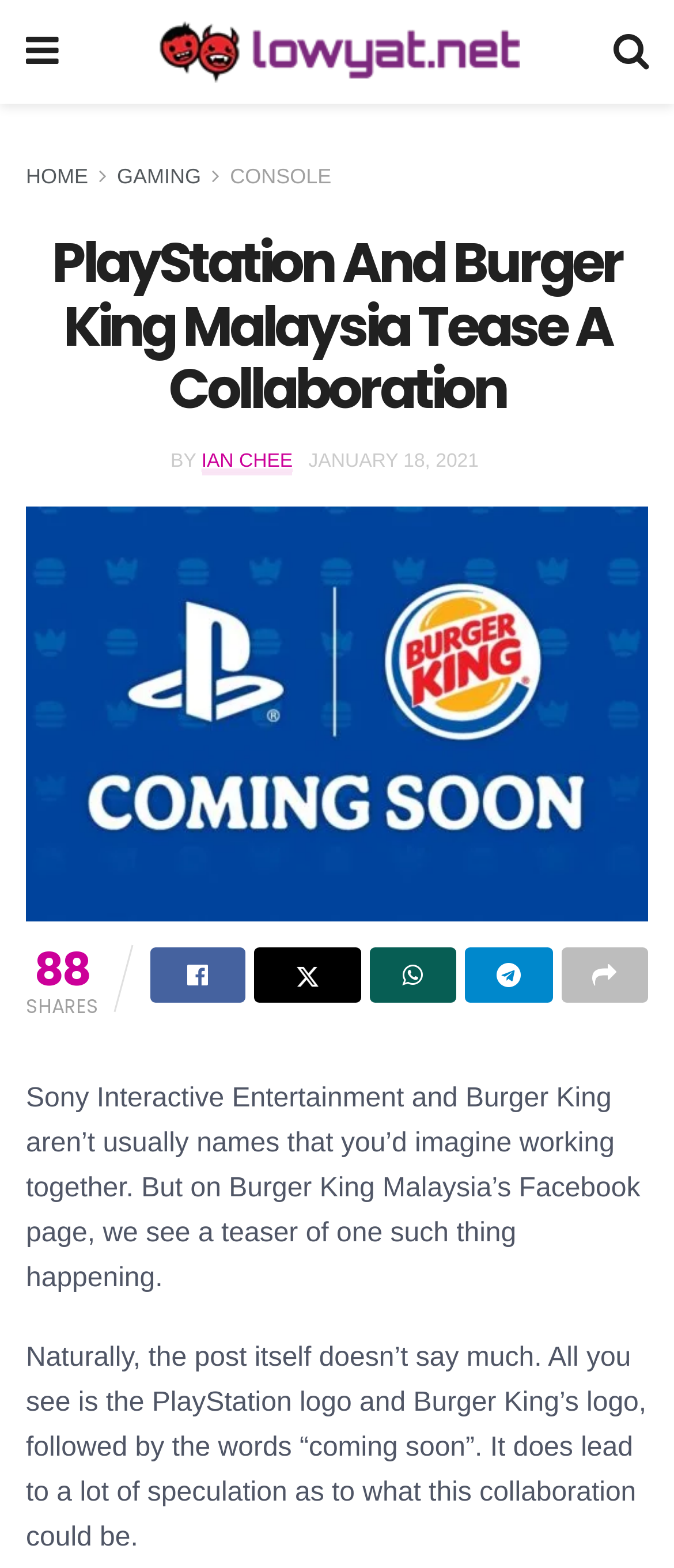Please locate the bounding box coordinates for the element that should be clicked to achieve the following instruction: "Share the article". Ensure the coordinates are given as four float numbers between 0 and 1, i.e., [left, top, right, bottom].

[0.223, 0.604, 0.363, 0.639]